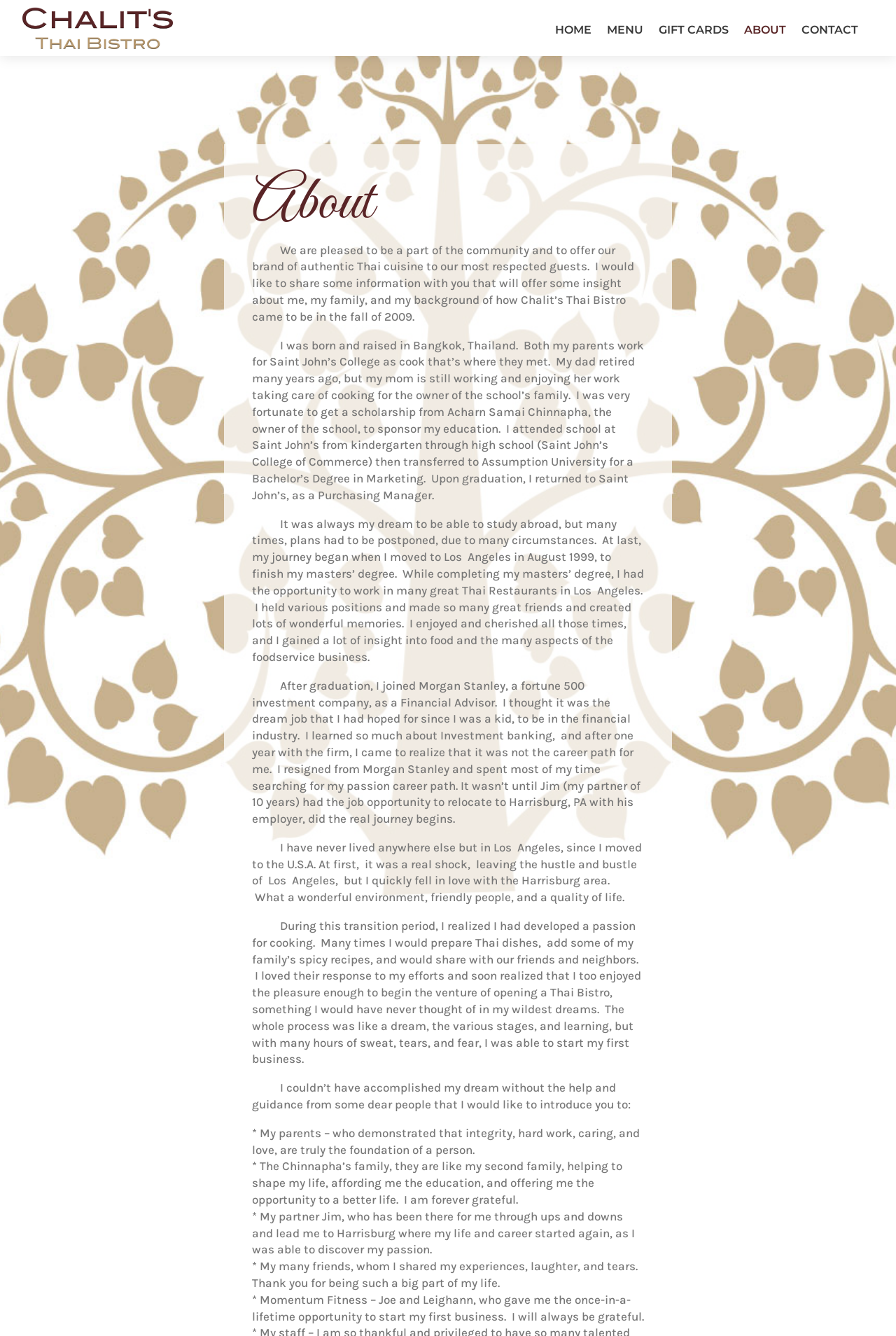What was the owner's job before opening the restaurant?
Answer the question with a single word or phrase by looking at the picture.

Financial Advisor